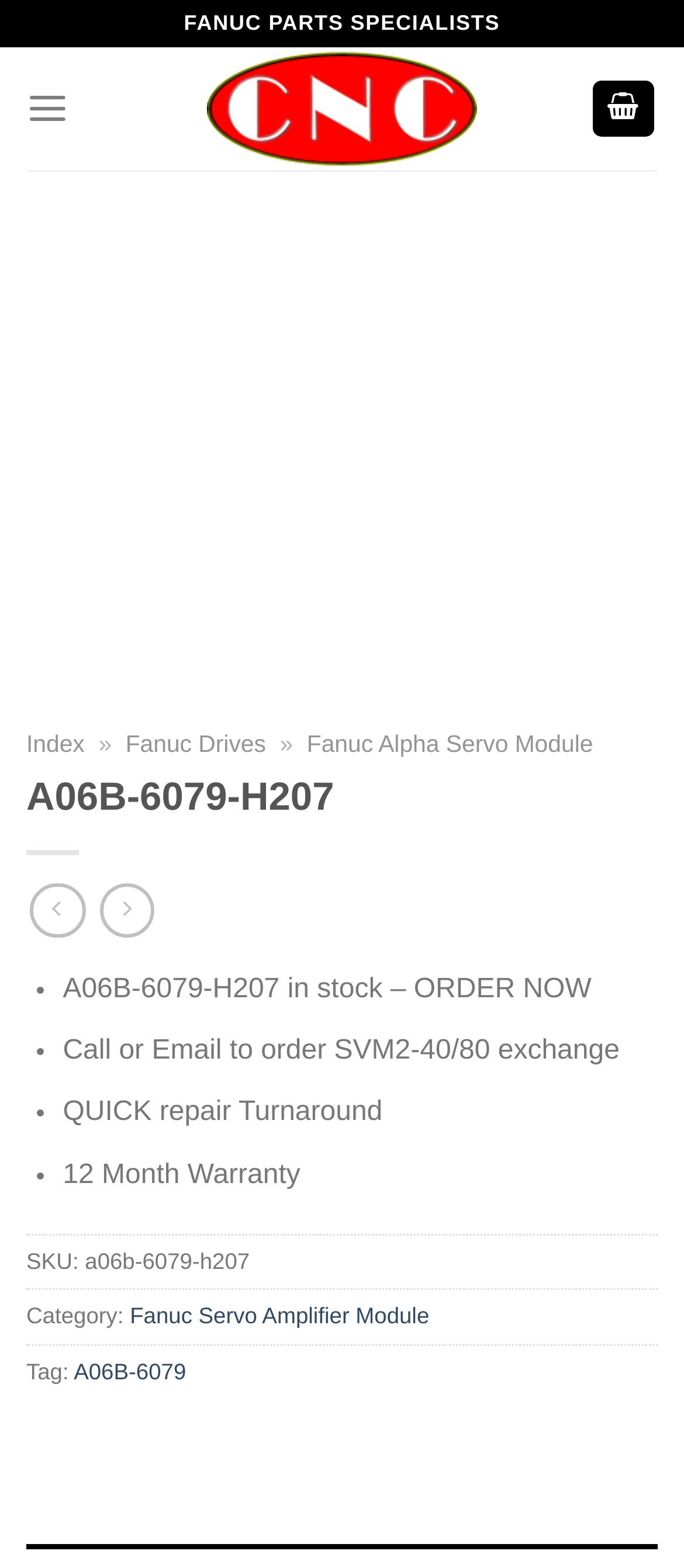Please identify the bounding box coordinates of the clickable area that will allow you to execute the instruction: "View Fanuc Drives".

[0.183, 0.466, 0.389, 0.483]